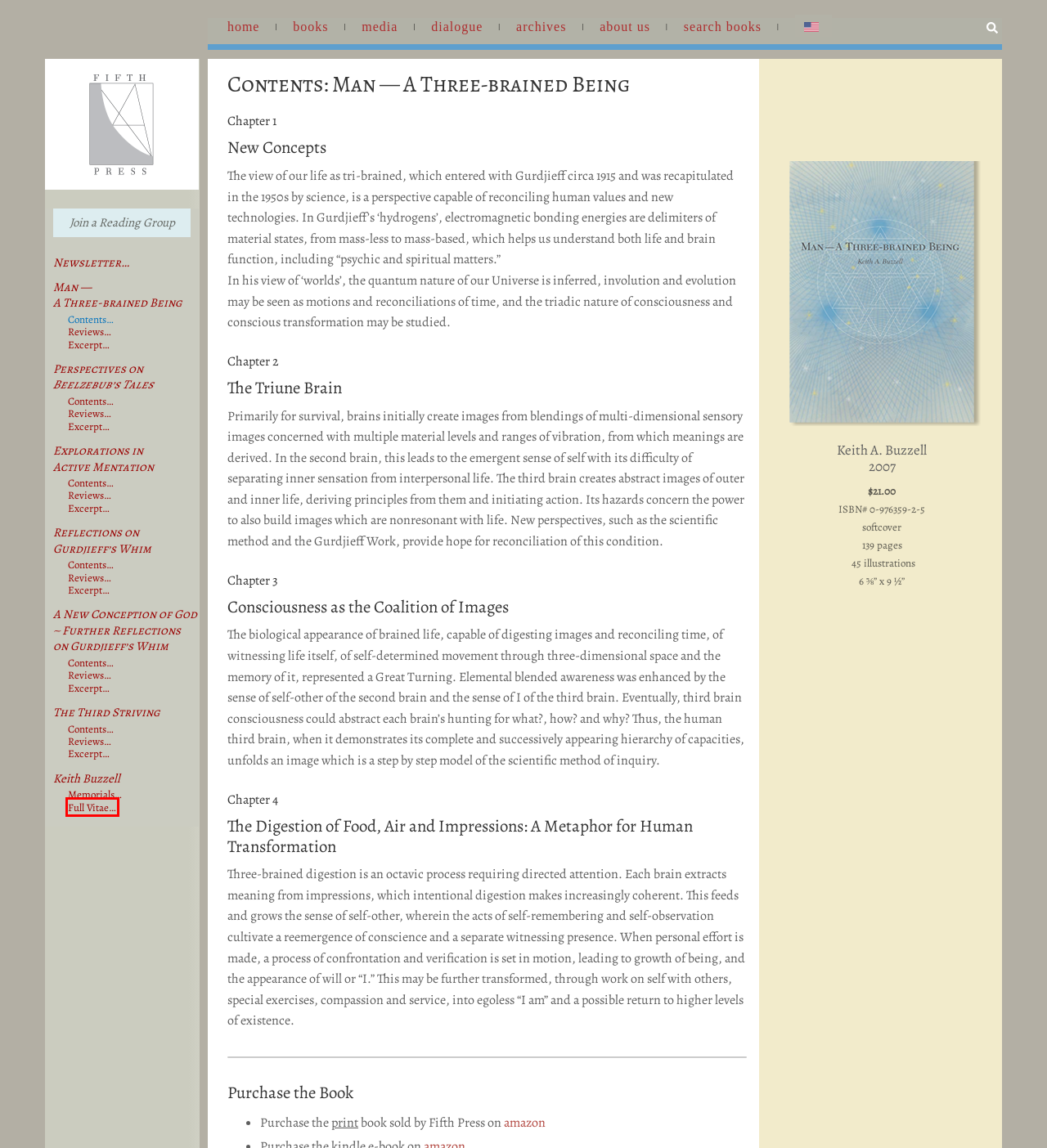Examine the screenshot of the webpage, which has a red bounding box around a UI element. Select the webpage description that best fits the new webpage after the element inside the red bounding box is clicked. Here are the choices:
A. Full Vitae – Fifth Press
B. Reviews:  The Third Striving – Fifth Press
C. Reviews:  Perspectives on Beelzebub’s Tales – Fifth Press
D. Introduction & General Overview – Fifth Press
E. Contents:     Reflections on Gurdjieff’s Whim – Fifth Press
F. Fifth Press – The Works of Keith Buzzell influenced by GI Gurdjieff
G. Excerpt:  Perspectives on Beelzebub’s Tales – Fifth Press
H. Contents:  Explorations in Active Mentation – Fifth Press

A